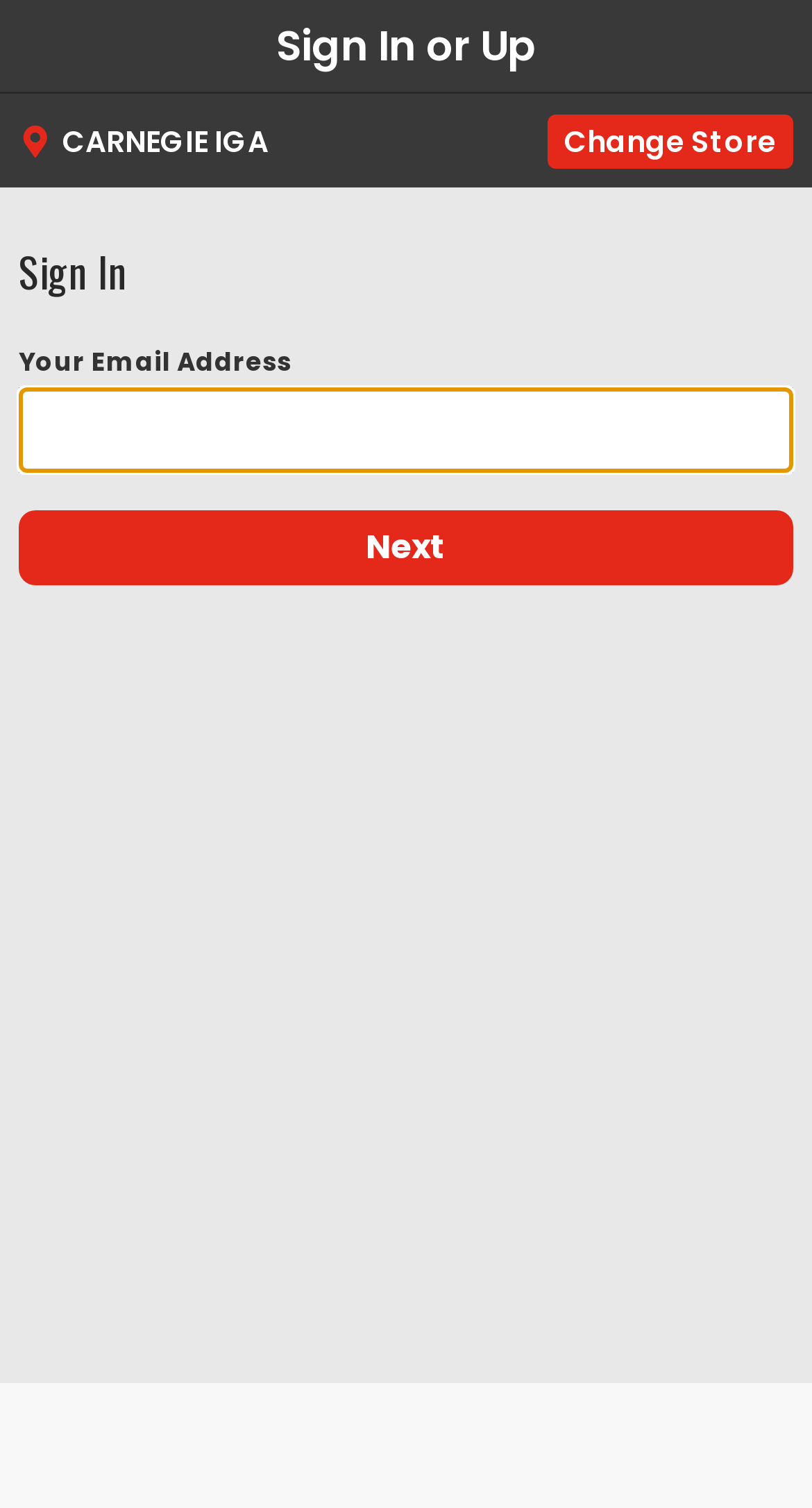Respond with a single word or short phrase to the following question: 
What is the purpose of the 'Next' button?

To proceed with sign in